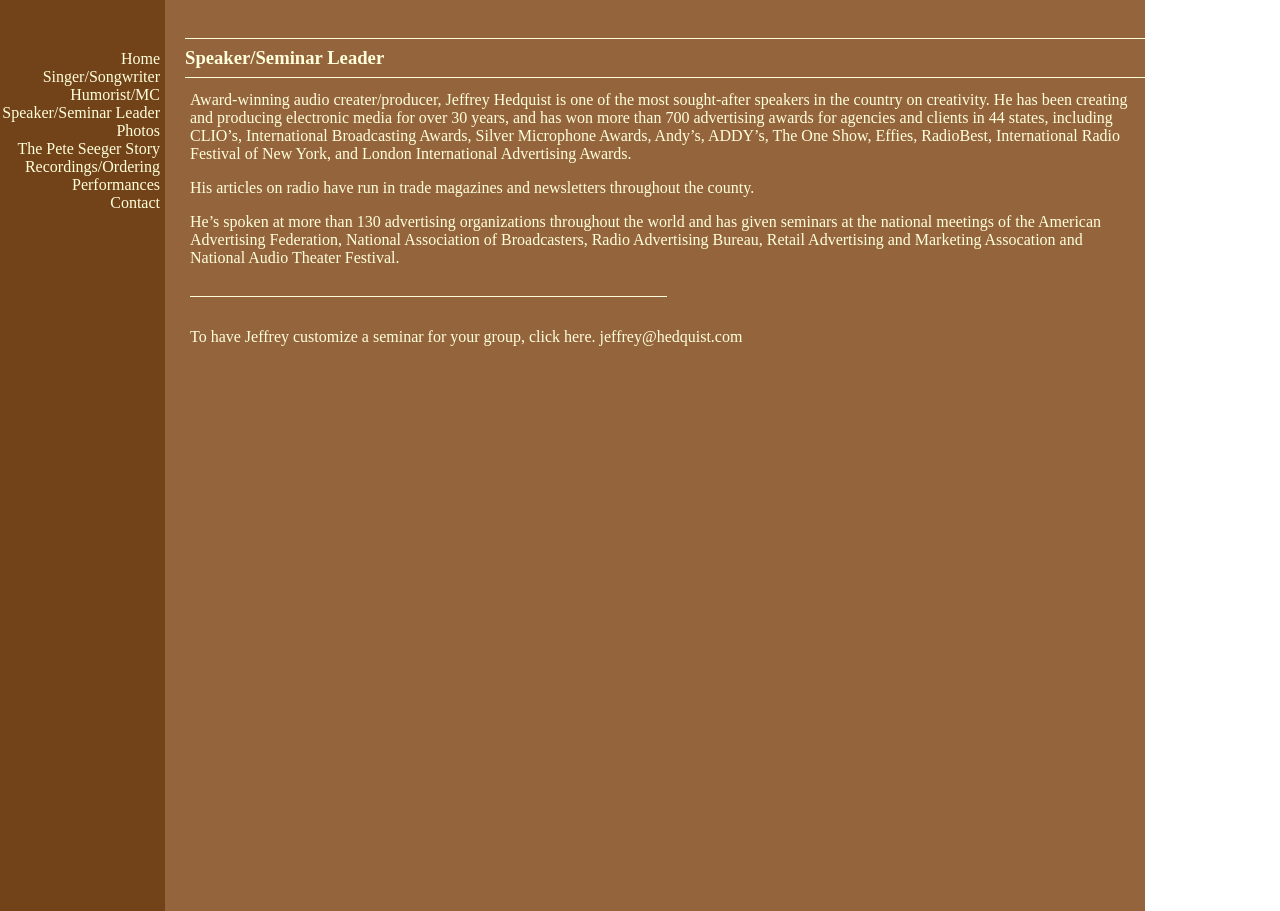Locate the bounding box coordinates of the item that should be clicked to fulfill the instruction: "learn about Jeffrey's performances".

[0.056, 0.193, 0.125, 0.212]